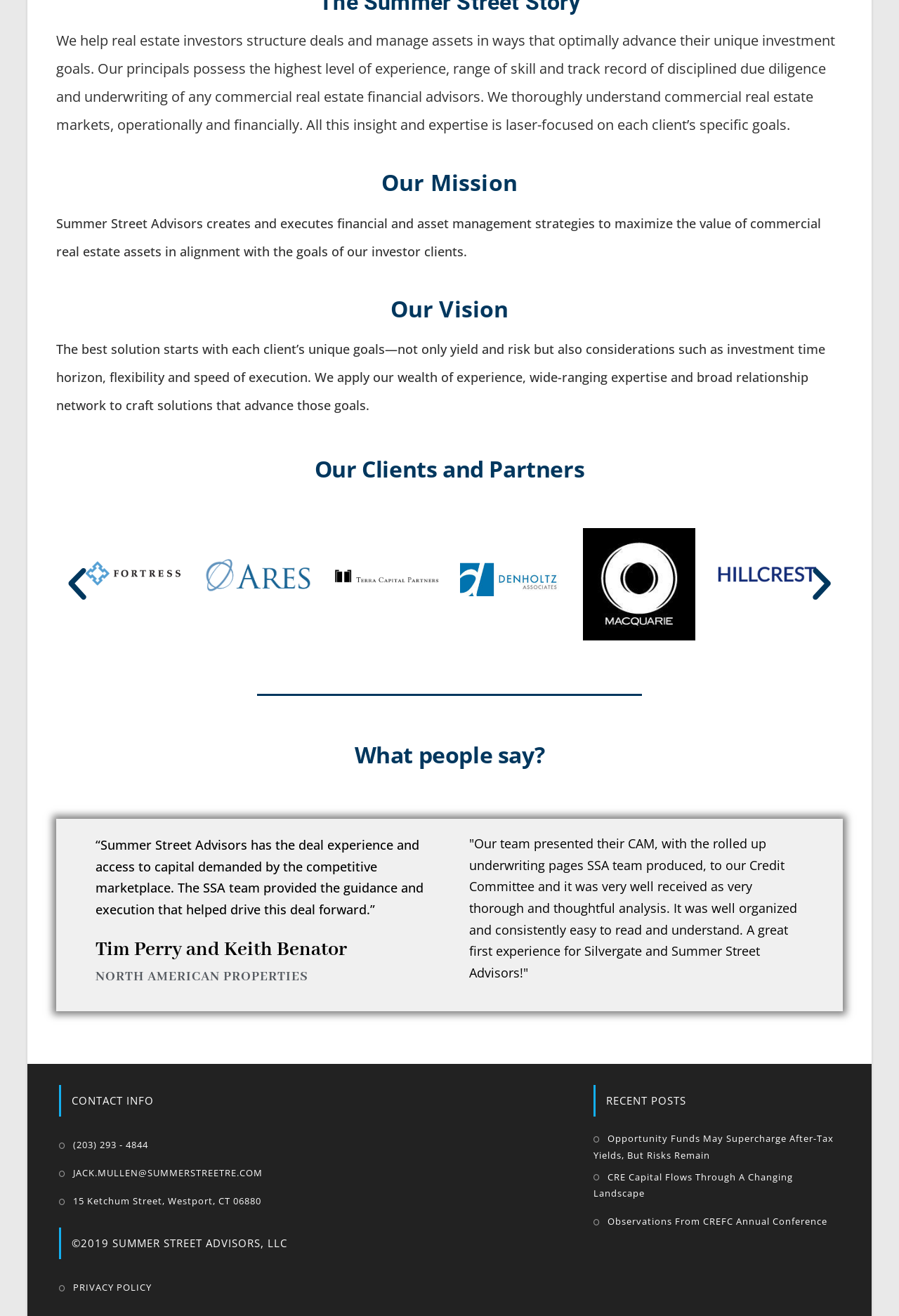Respond with a single word or phrase:
How many client logos are displayed?

5